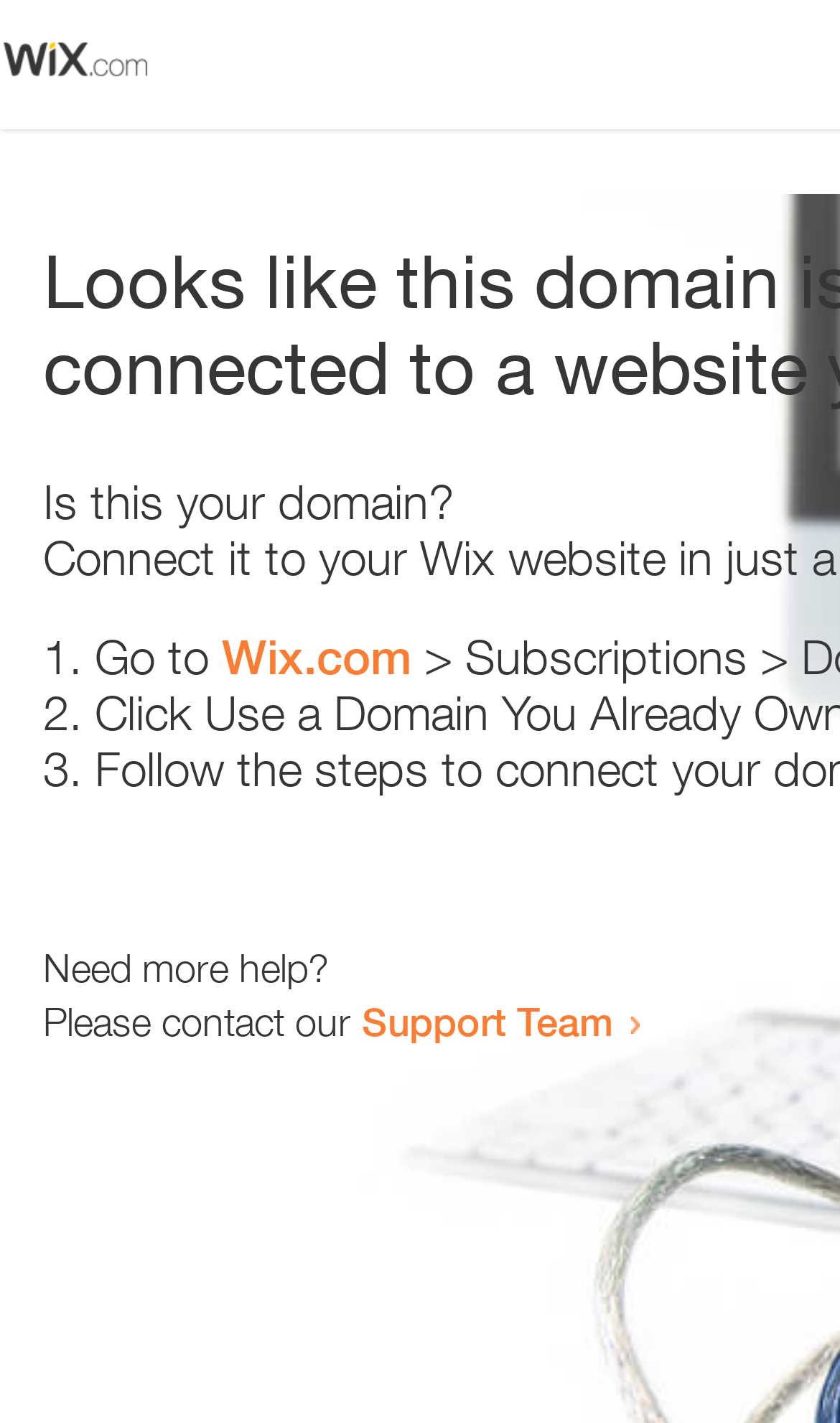Given the element description "Support Team", identify the bounding box of the corresponding UI element.

[0.431, 0.701, 0.731, 0.734]